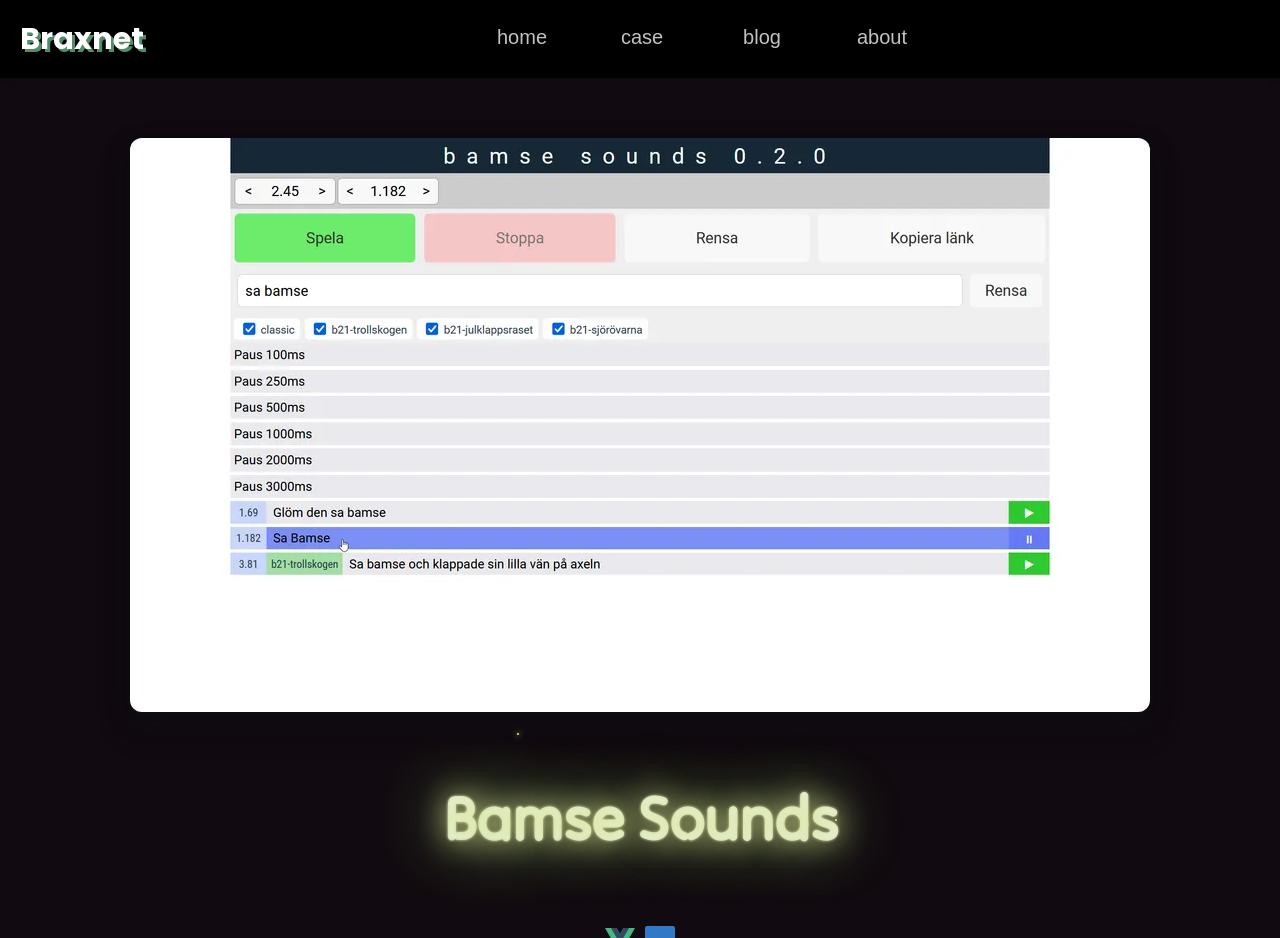How many navigation links are there?
Using the information from the image, give a concise answer in one word or a short phrase.

4